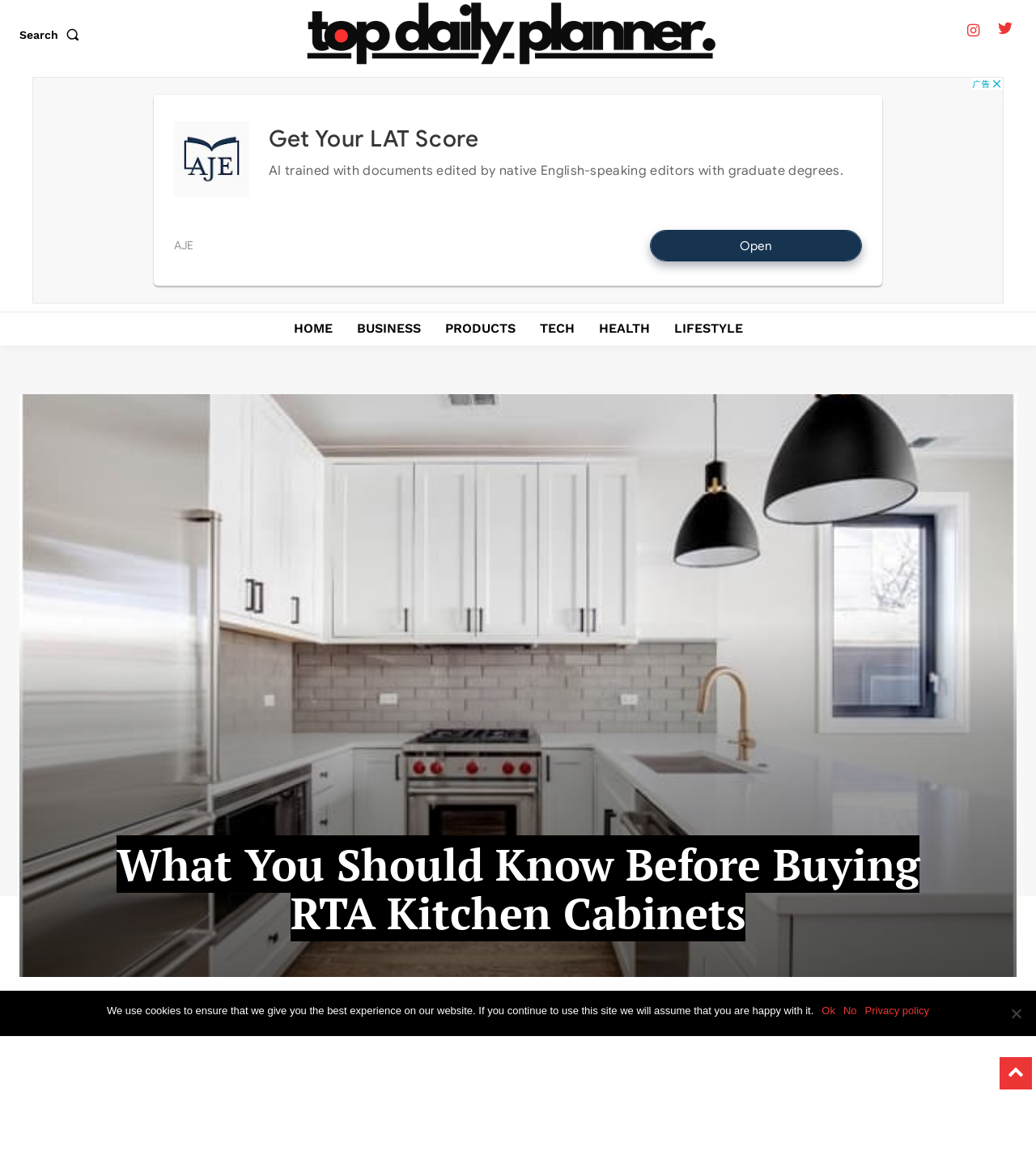What is the purpose of the links at the top of the webpage?
Based on the image, answer the question with as much detail as possible.

The links at the top of the webpage, such as 'HOME', 'BUSINESS', 'PRODUCTS', etc., appear to be navigation links that allow users to access different sections or categories of the website.